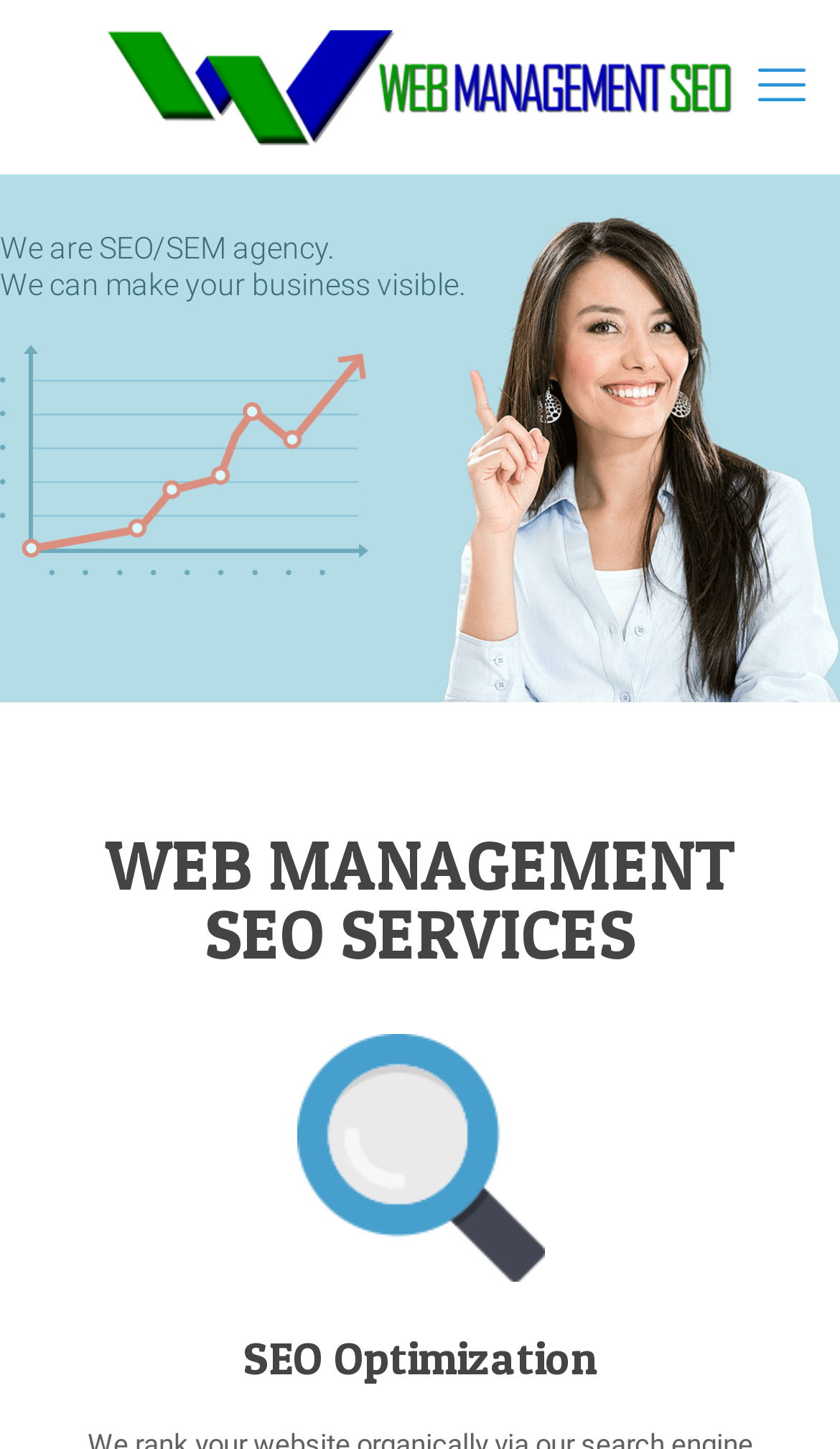What is one of the services offered under SEO?
Refer to the image and respond with a one-word or short-phrase answer.

SEO Optimization